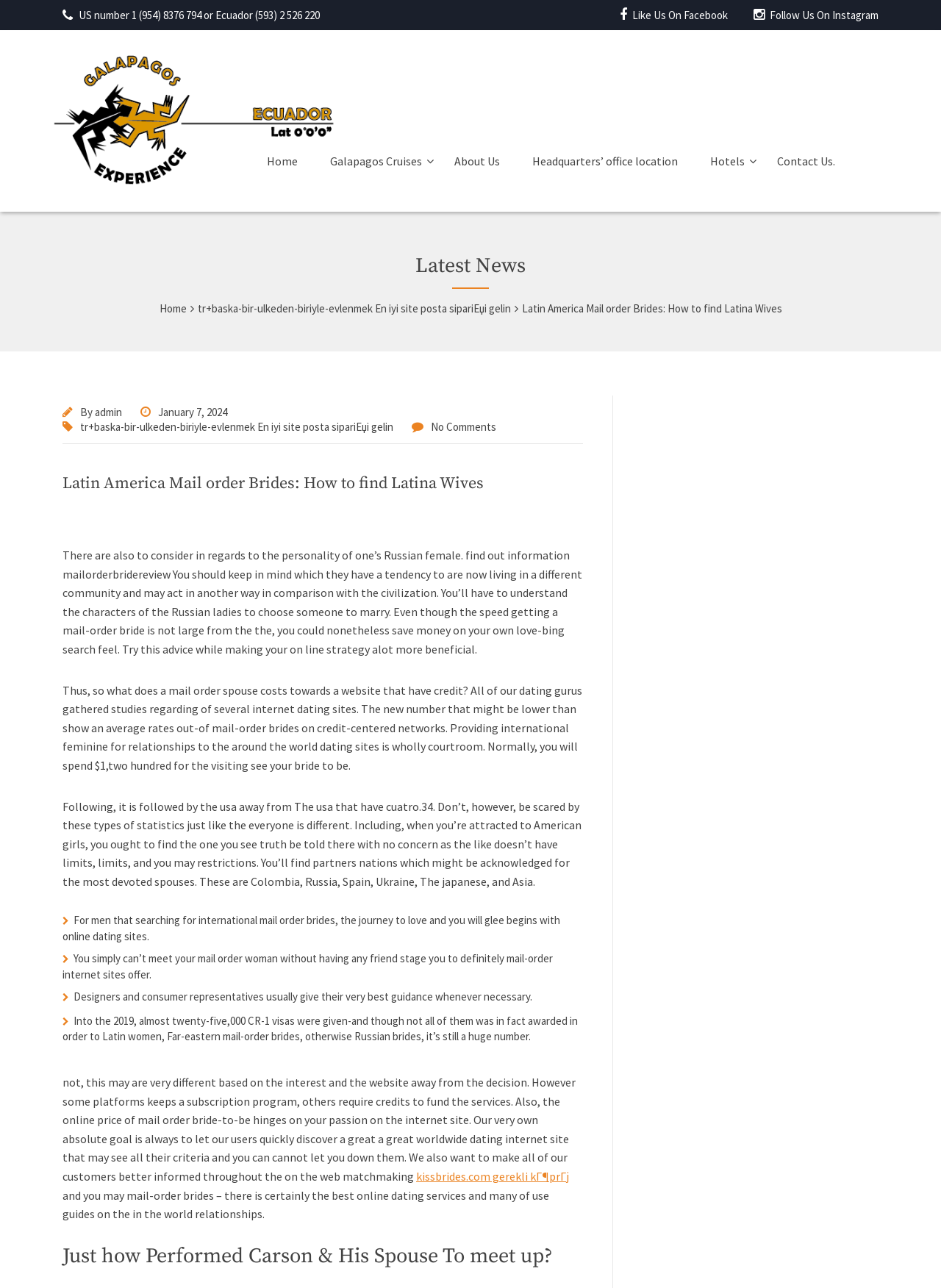Respond with a single word or phrase for the following question: 
What is the average cost of mail-order brides on credit-centered networks?

$1,200